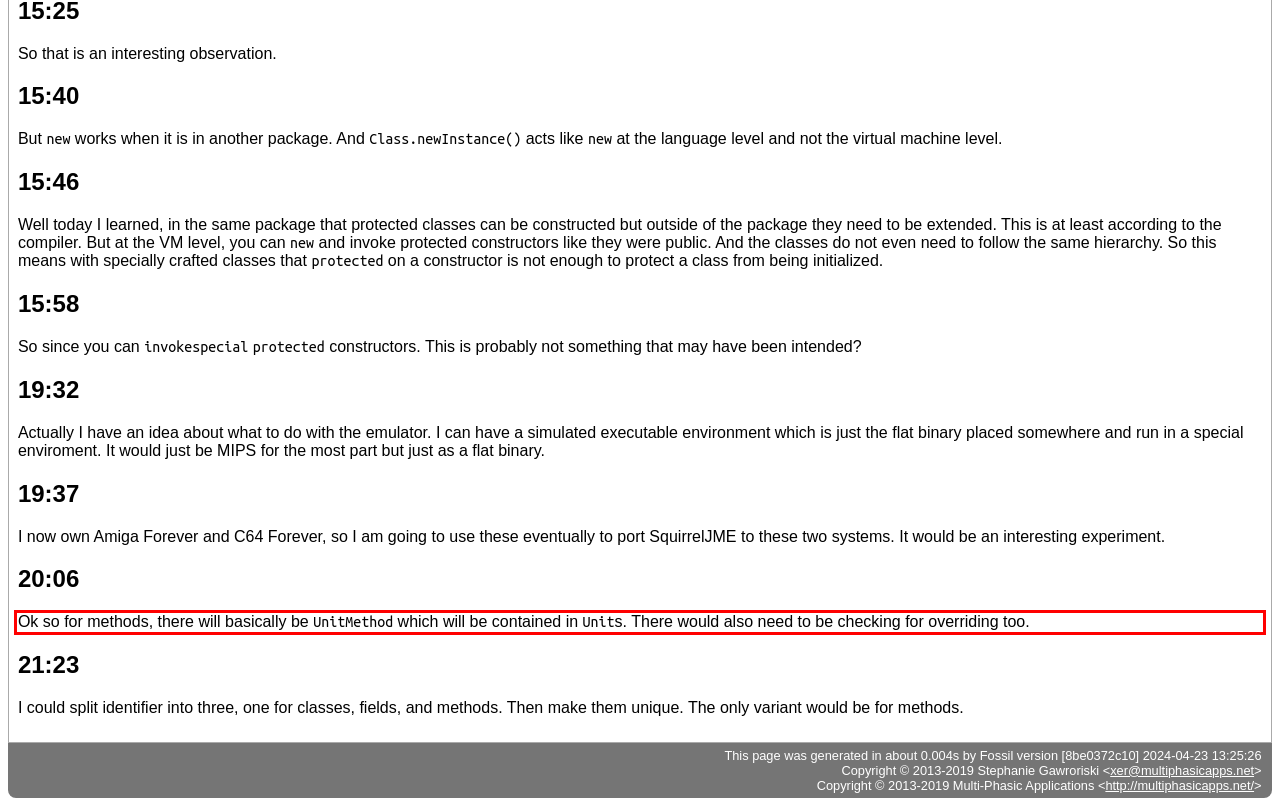Look at the screenshot of the webpage, locate the red rectangle bounding box, and generate the text content that it contains.

Ok so for methods, there will basically be UnitMethod which will be contained in Units. There would also need to be checking for overriding too.